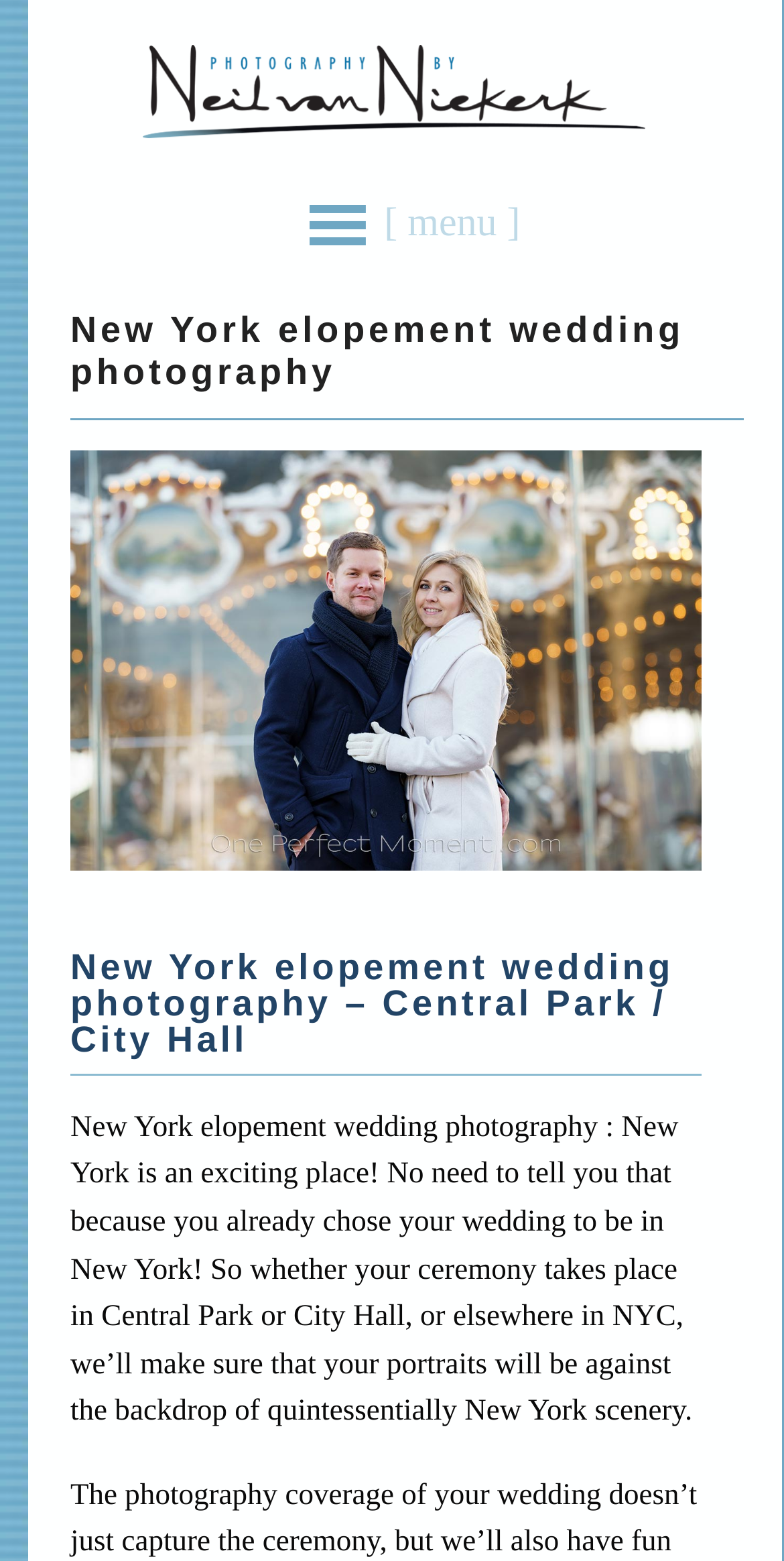Find the bounding box coordinates for the HTML element described in this sentence: "New York elopement wedding photography". Provide the coordinates as four float numbers between 0 and 1, in the format [left, top, right, bottom].

[0.09, 0.198, 0.873, 0.251]